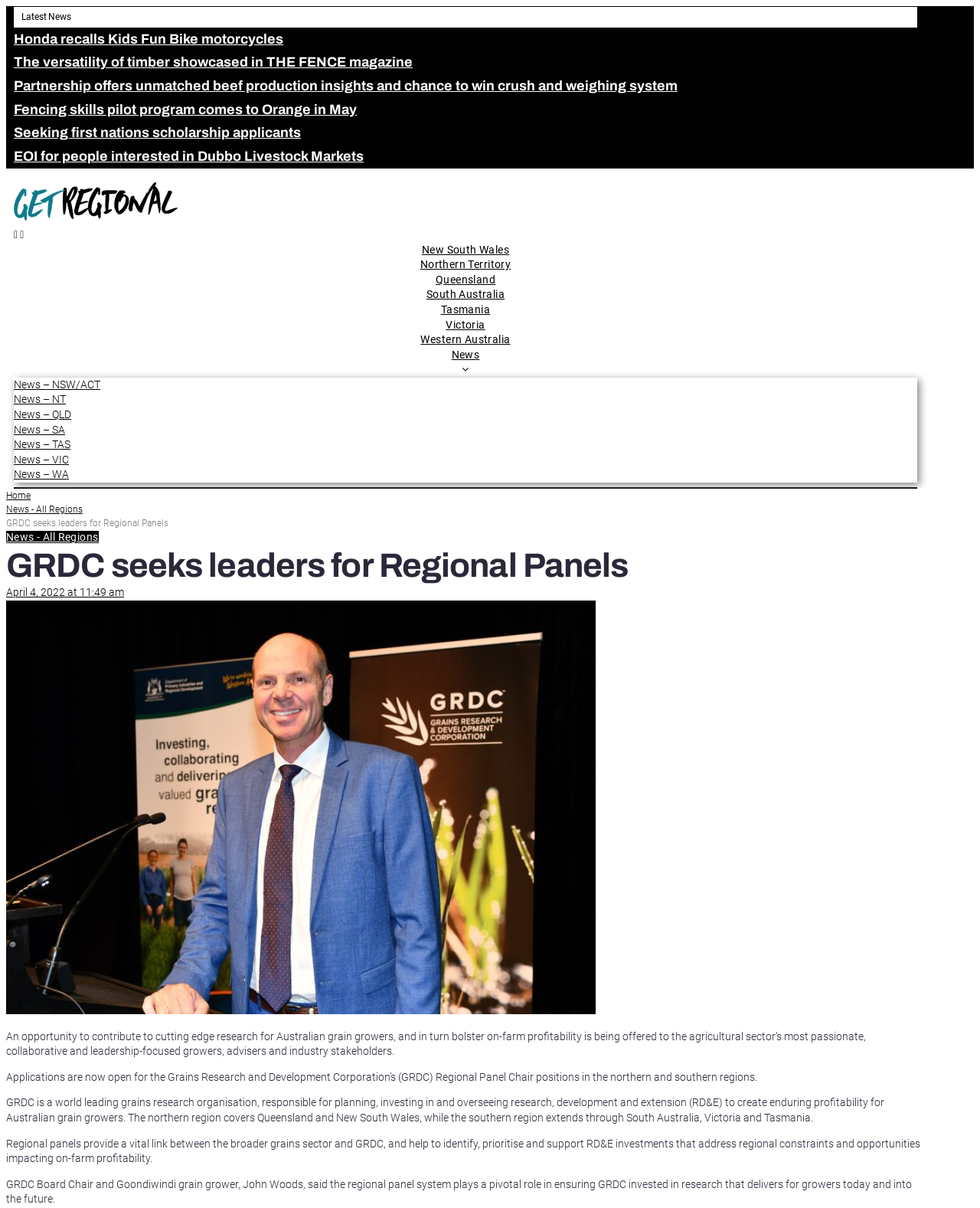Can you identify the bounding box coordinates of the clickable region needed to carry out this instruction: 'View 'News - All Regions''? The coordinates should be four float numbers within the range of 0 to 1, stated as [left, top, right, bottom].

[0.006, 0.417, 0.084, 0.426]